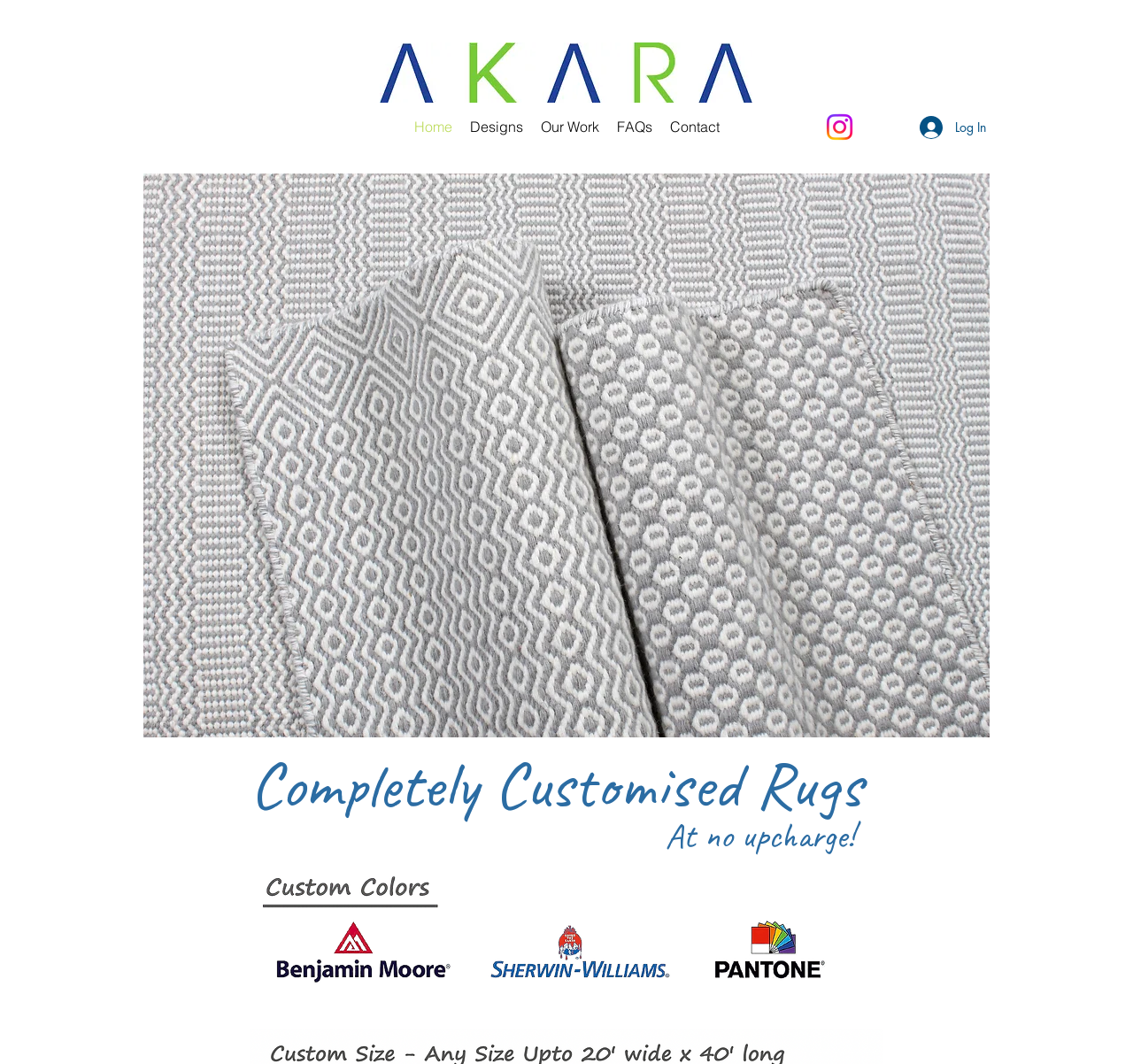Bounding box coordinates are specified in the format (top-left x, top-left y, bottom-right x, bottom-right y). All values are floating point numbers bounded between 0 and 1. Please provide the bounding box coordinate of the region this sentence describes: Log In

[0.801, 0.104, 0.881, 0.135]